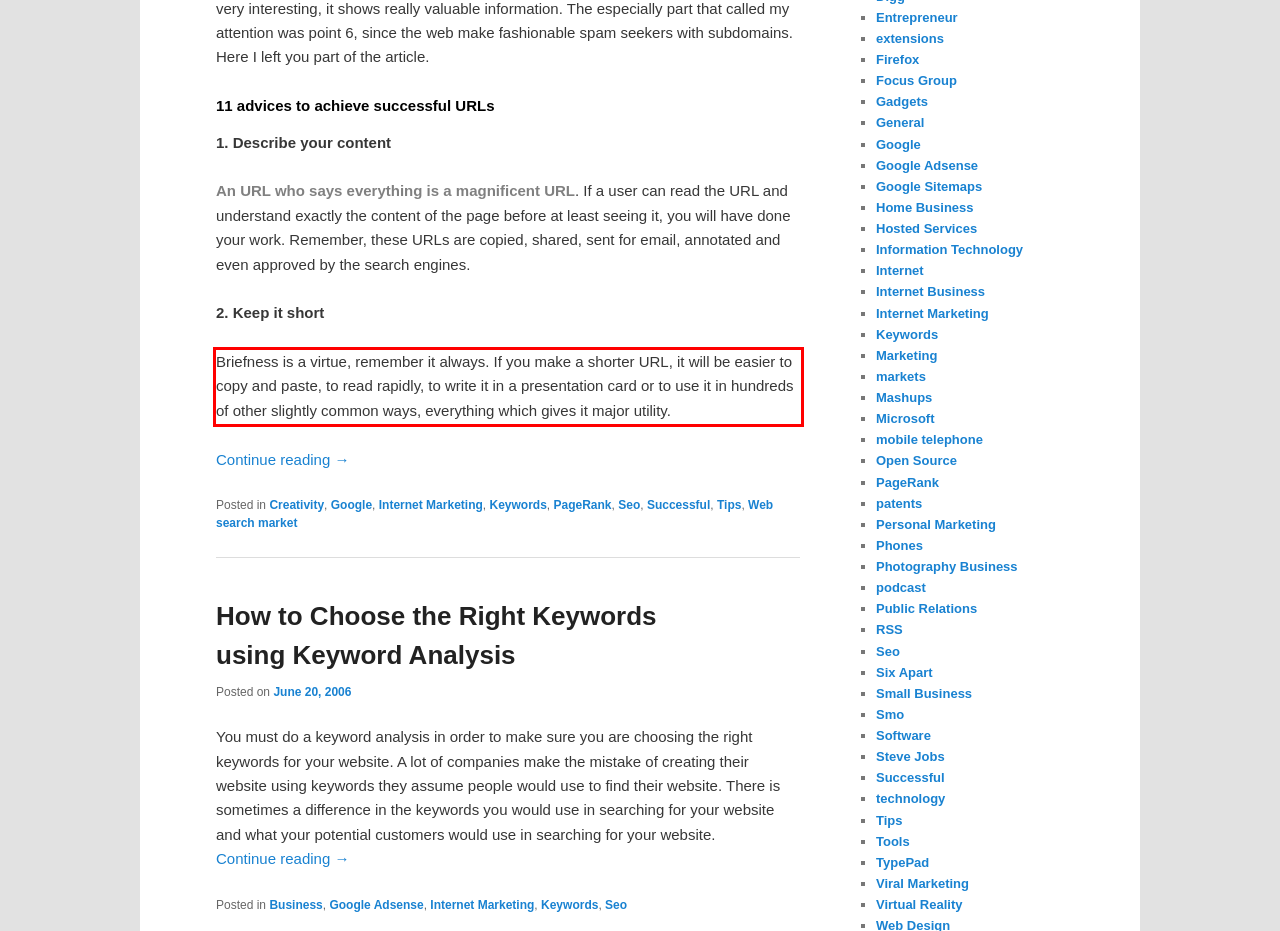Please analyze the provided webpage screenshot and perform OCR to extract the text content from the red rectangle bounding box.

Briefness is a virtue, remember it always. If you make a shorter URL, it will be easier to copy and paste, to read rapidly, to write it in a presentation card or to use it in hundreds of other slightly common ways, everything which gives it major utility.